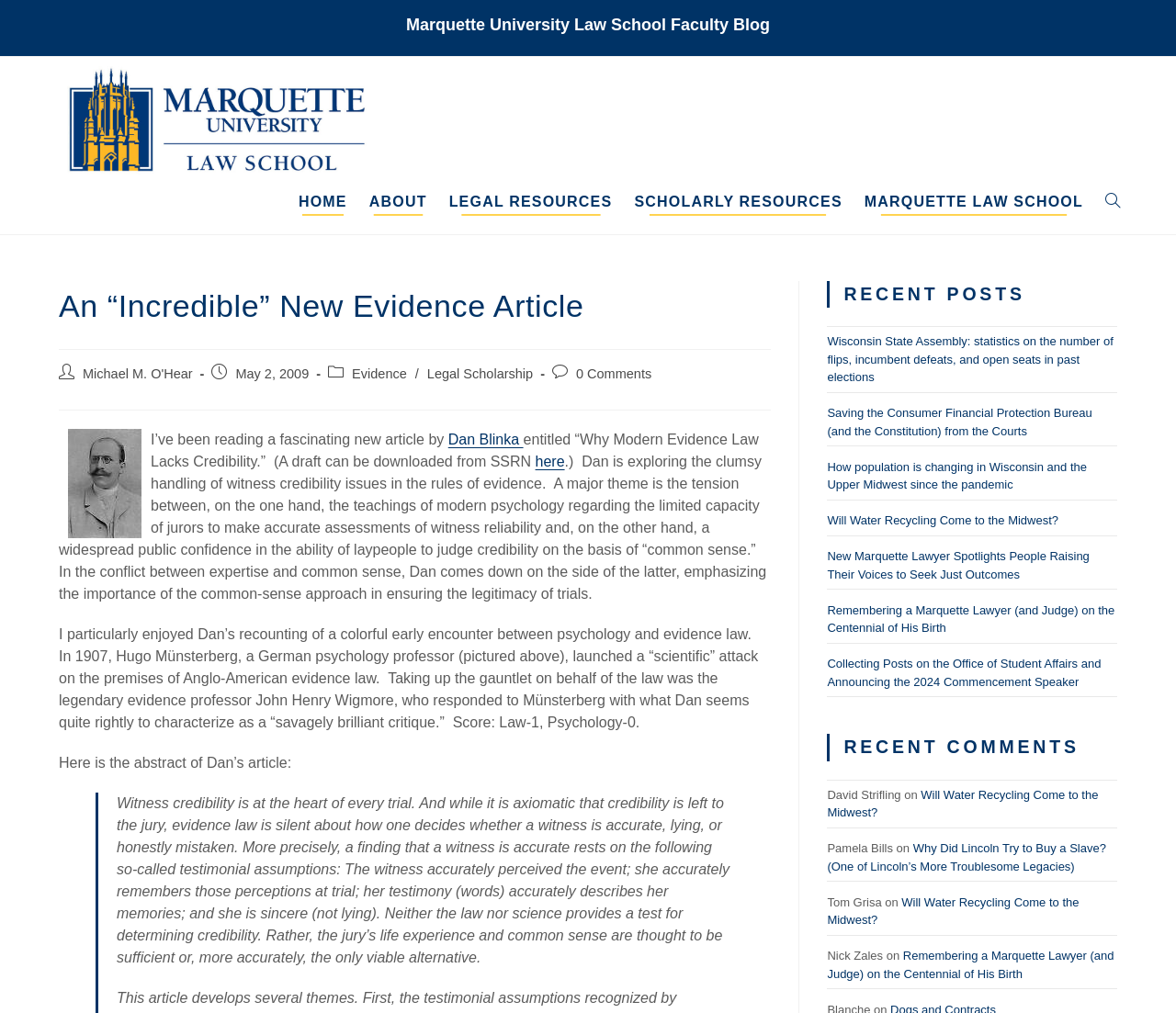Please answer the following question using a single word or phrase: 
What is the title of the article mentioned in the post?

Why Modern Evidence Law Lacks Credibility